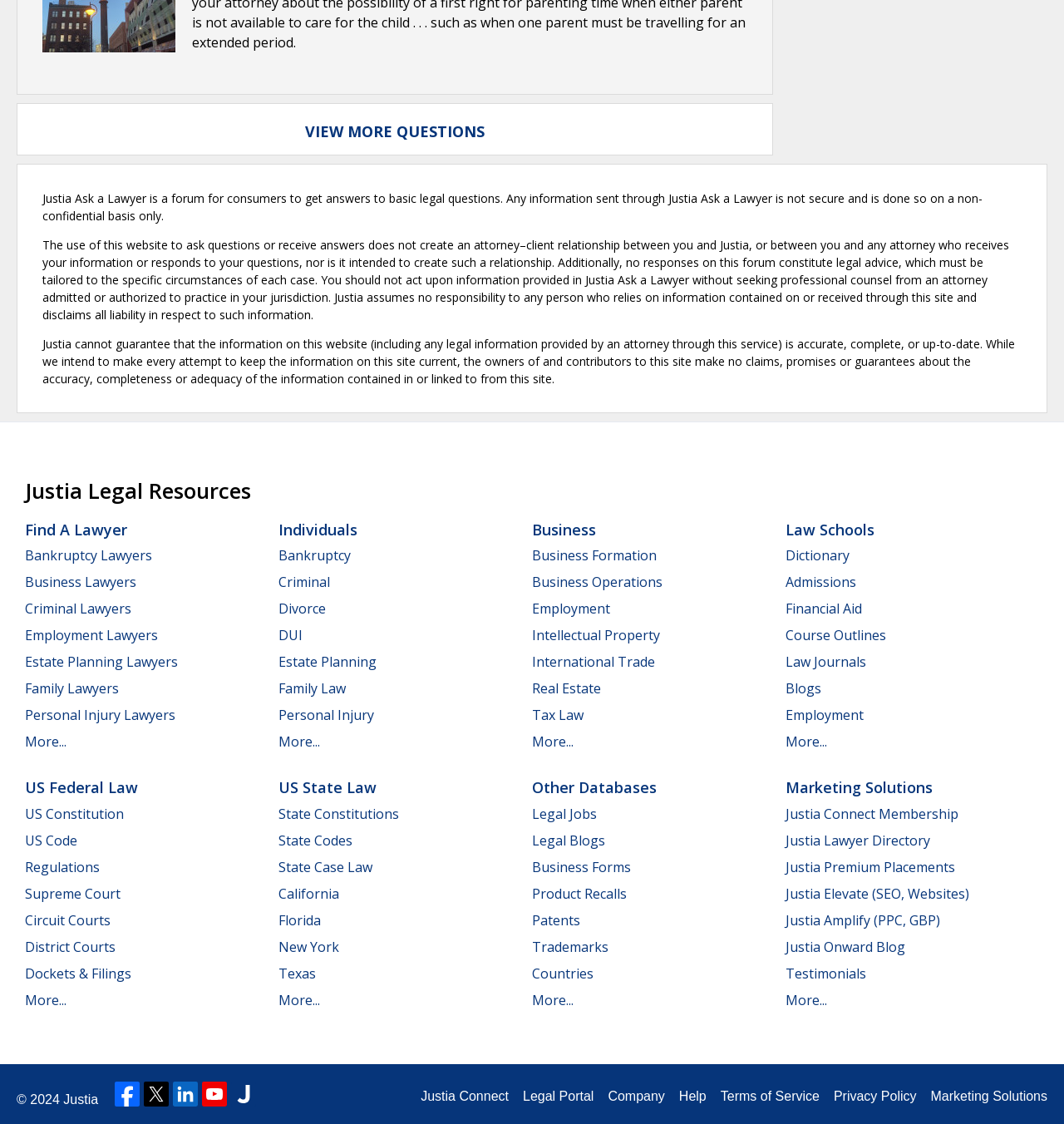Please identify the bounding box coordinates of the area that needs to be clicked to follow this instruction: "Explore bankruptcy lawyers".

[0.023, 0.486, 0.143, 0.502]